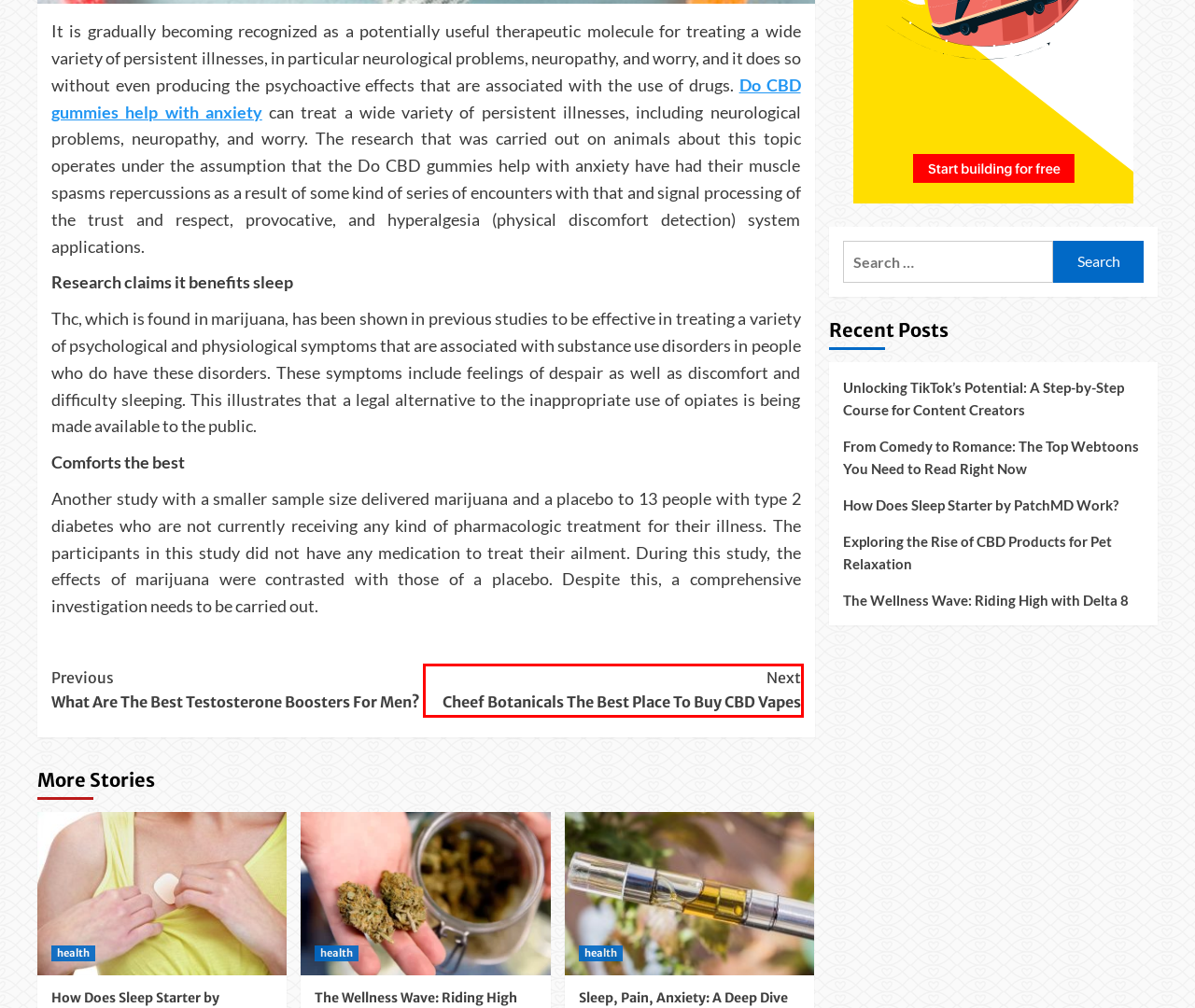You have a screenshot of a webpage with an element surrounded by a red bounding box. Choose the webpage description that best describes the new page after clicking the element inside the red bounding box. Here are the candidates:
A. Elijah – Adelante Studio
B. What Are The Best Testosterone Boosters For Men? – Adelante Studio
C. Sports – Adelante Studio
D. Food – Adelante Studio
E. The Wellness Wave: Riding High with Delta 8 – Adelante Studio
F. Social Media – Adelante Studio
G. Adelante Studio – Expected information that can be aquired here
H. Cheef Botanicals The Best Place To Buy CBD Vapes – Adelante Studio

H